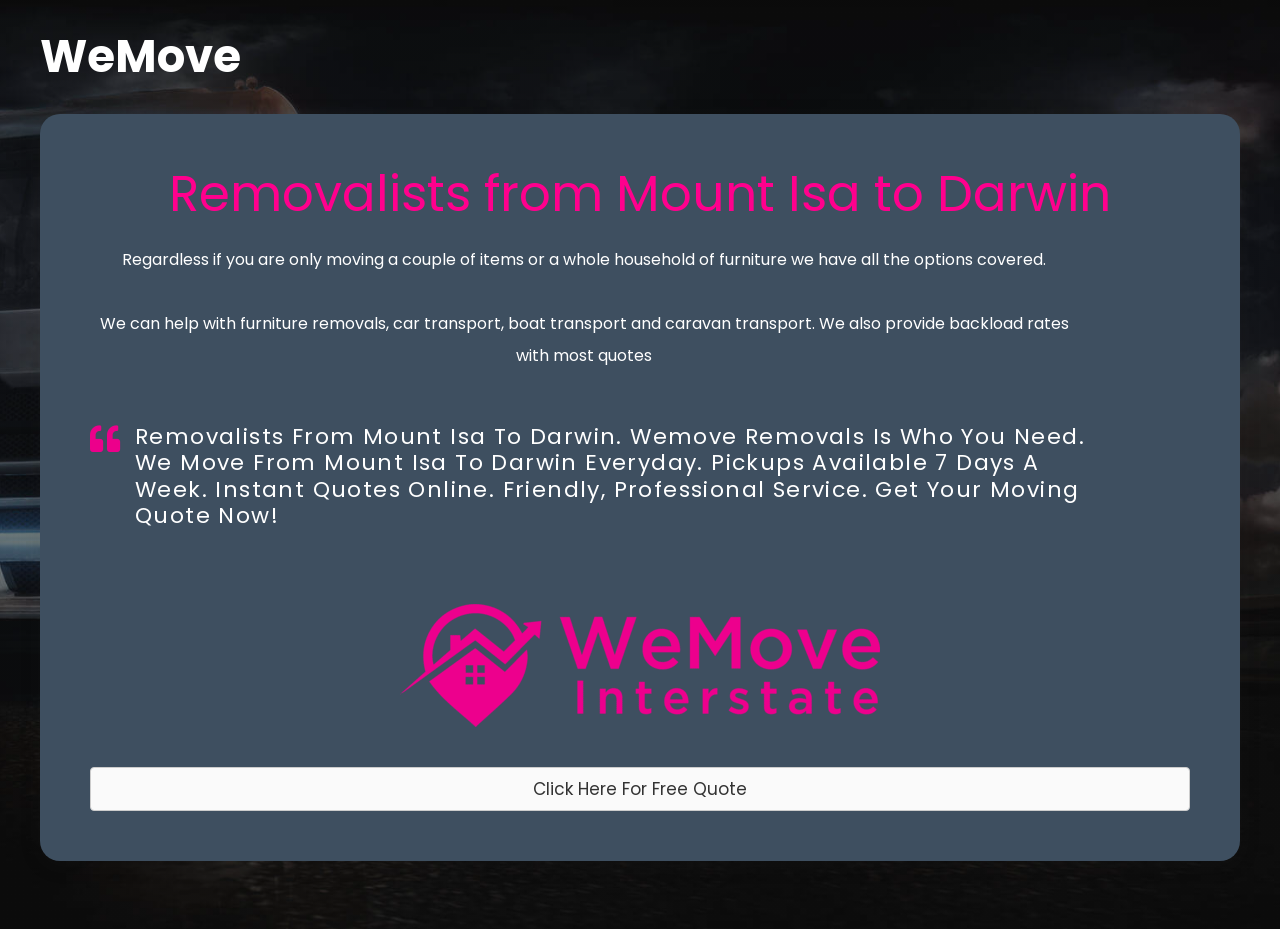Please provide a comprehensive answer to the question below using the information from the image: How often are pickups available?

I found the frequency of pickups by reading the heading element, which states that pickups are available 7 days a week.